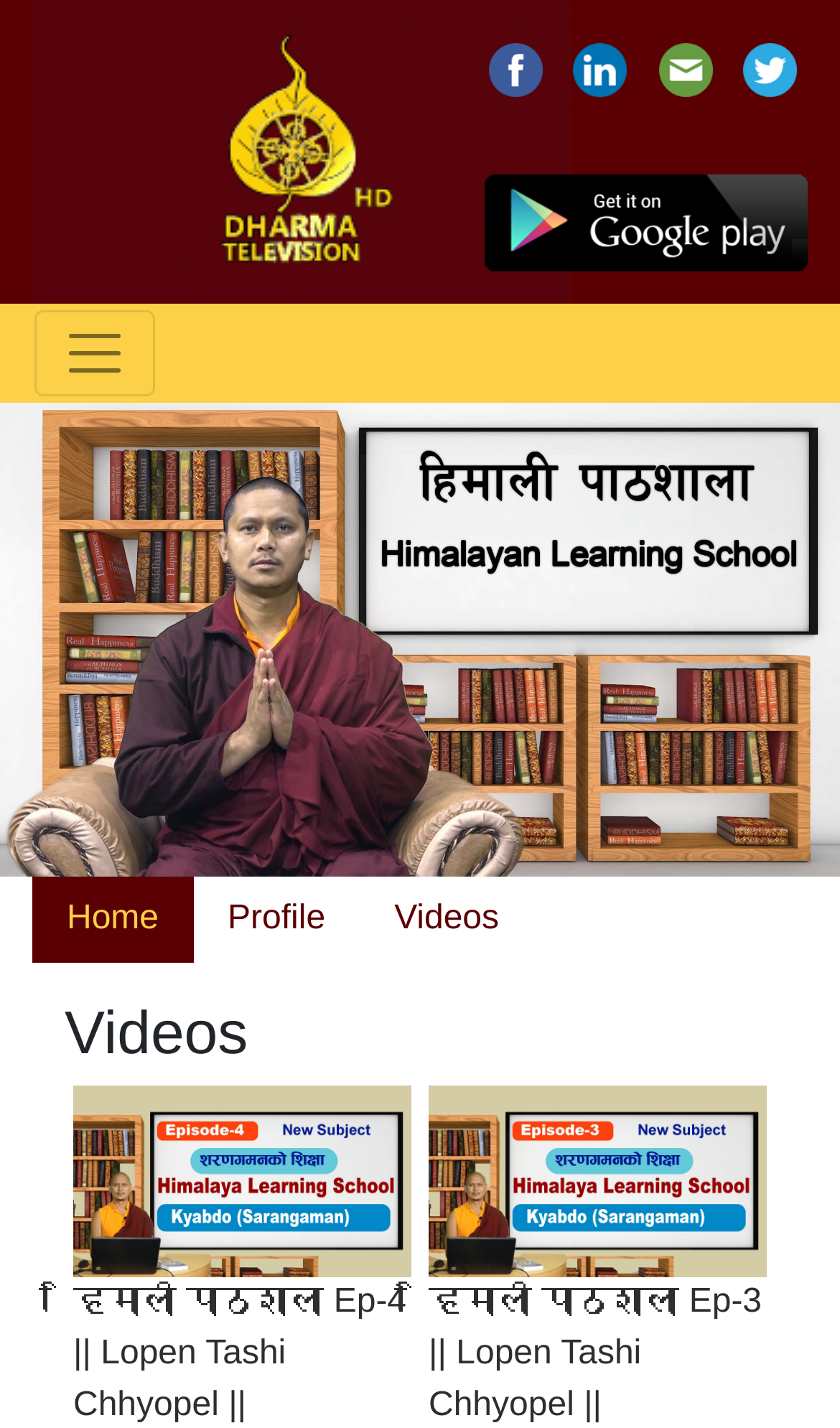Please locate the bounding box coordinates of the element's region that needs to be clicked to follow the instruction: "Toggle the navigation menu". The bounding box coordinates should be provided as four float numbers between 0 and 1, i.e., [left, top, right, bottom].

[0.041, 0.217, 0.185, 0.278]